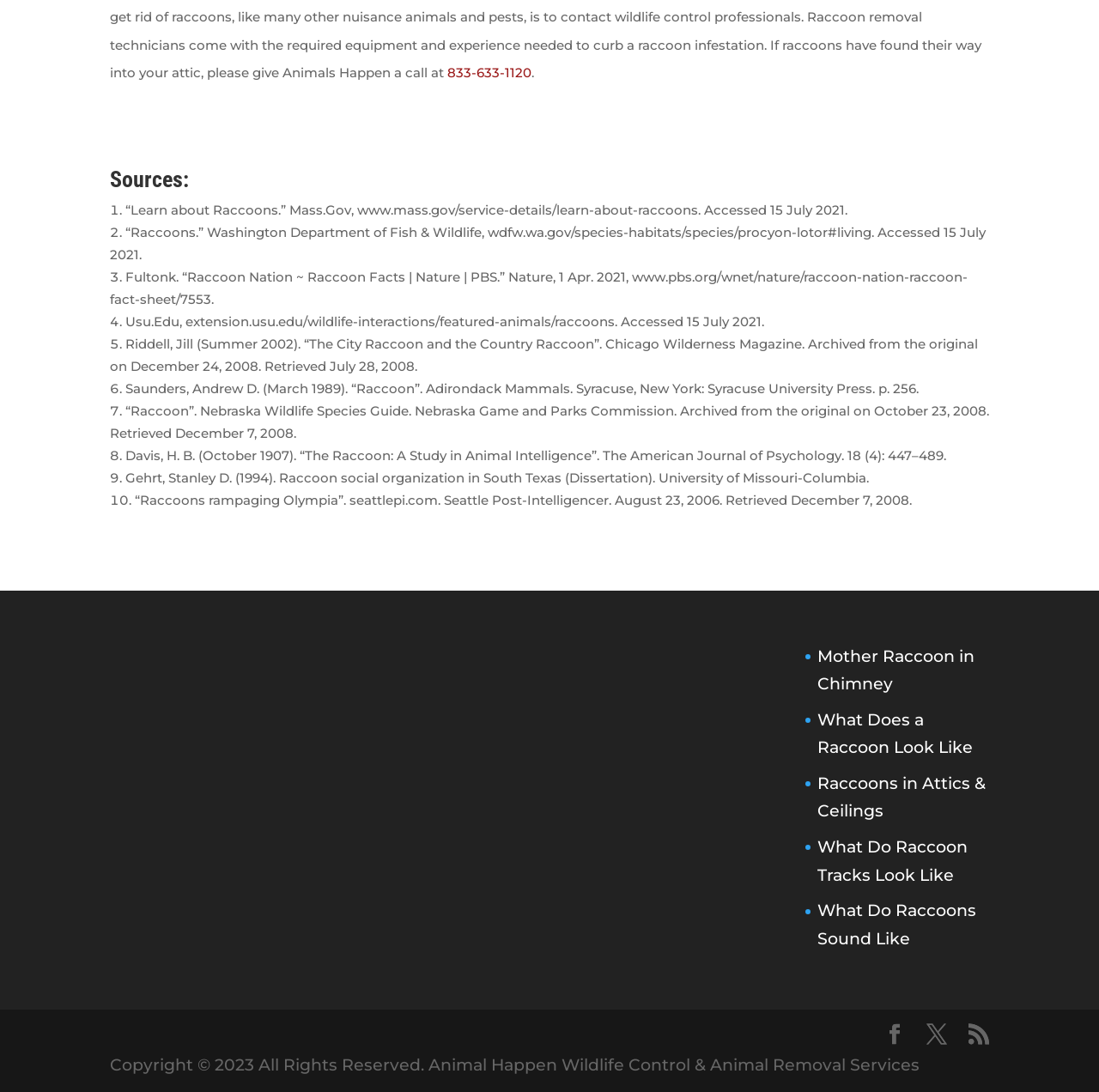What is the purpose of the links at the bottom of the webpage?
Please provide a single word or phrase answer based on the image.

Raccoon information